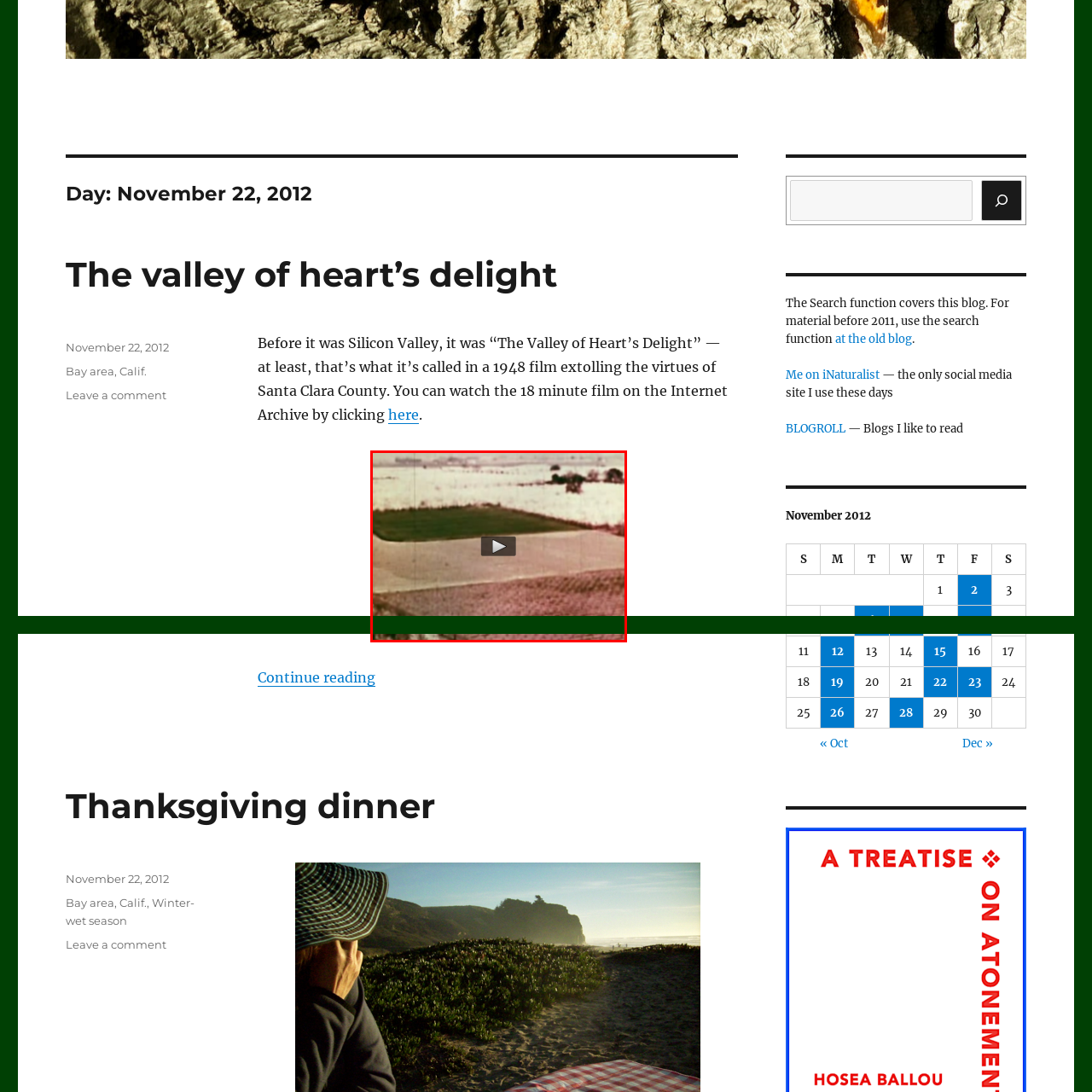What is the duration of the film available on the Internet Archive?
Observe the section of the image outlined in red and answer concisely with a single word or phrase.

18 minutes